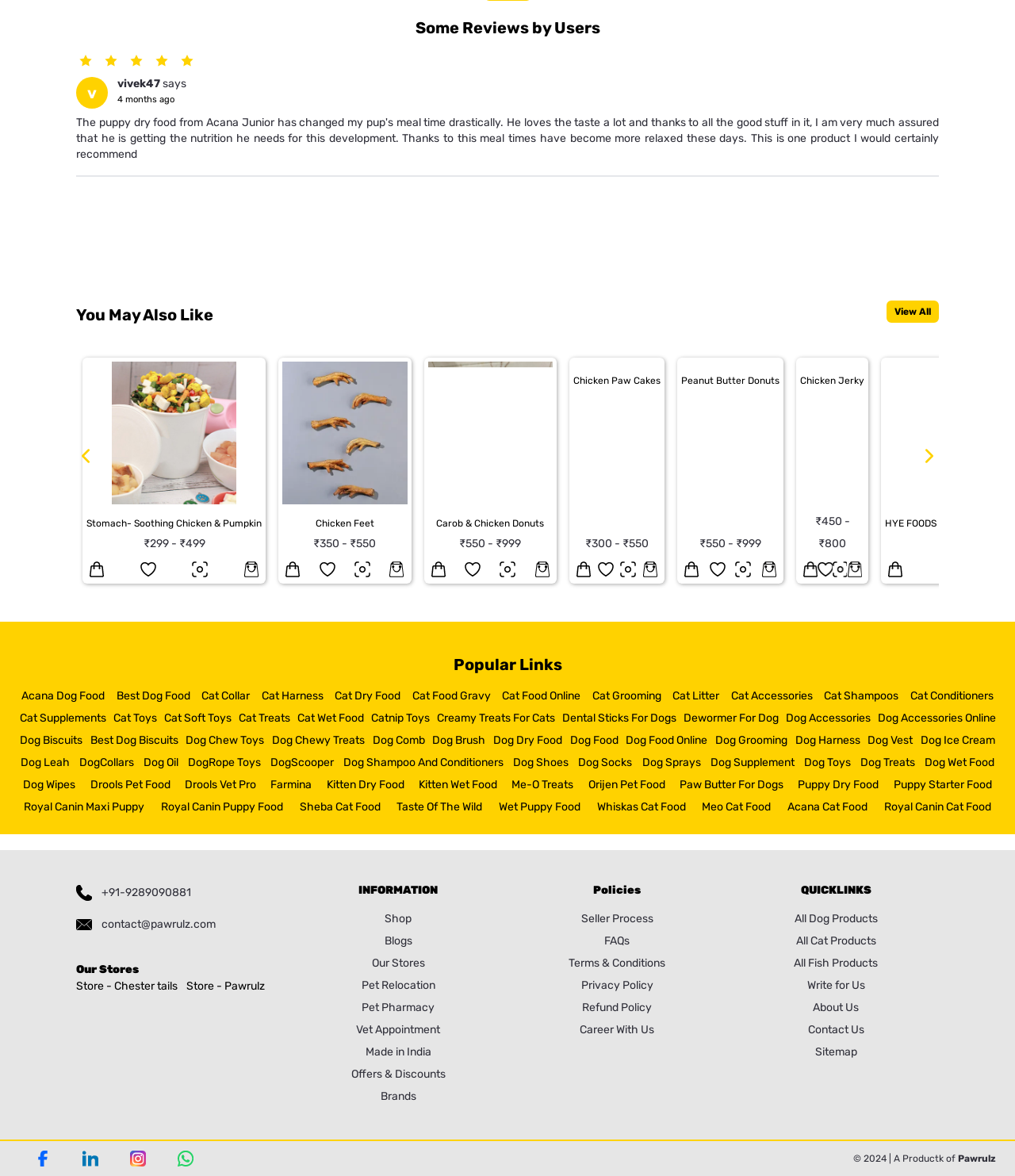Using the information in the image, give a detailed answer to the following question: How many groups of products are there on the webpage?

The webpage is divided into 5 groups, each containing a set of products, such as Stomach-Soothing Chicken & Pumpkin, Chicken Feet, Carob & Chicken Donuts, and so on, which are all listed horizontally across the webpage.